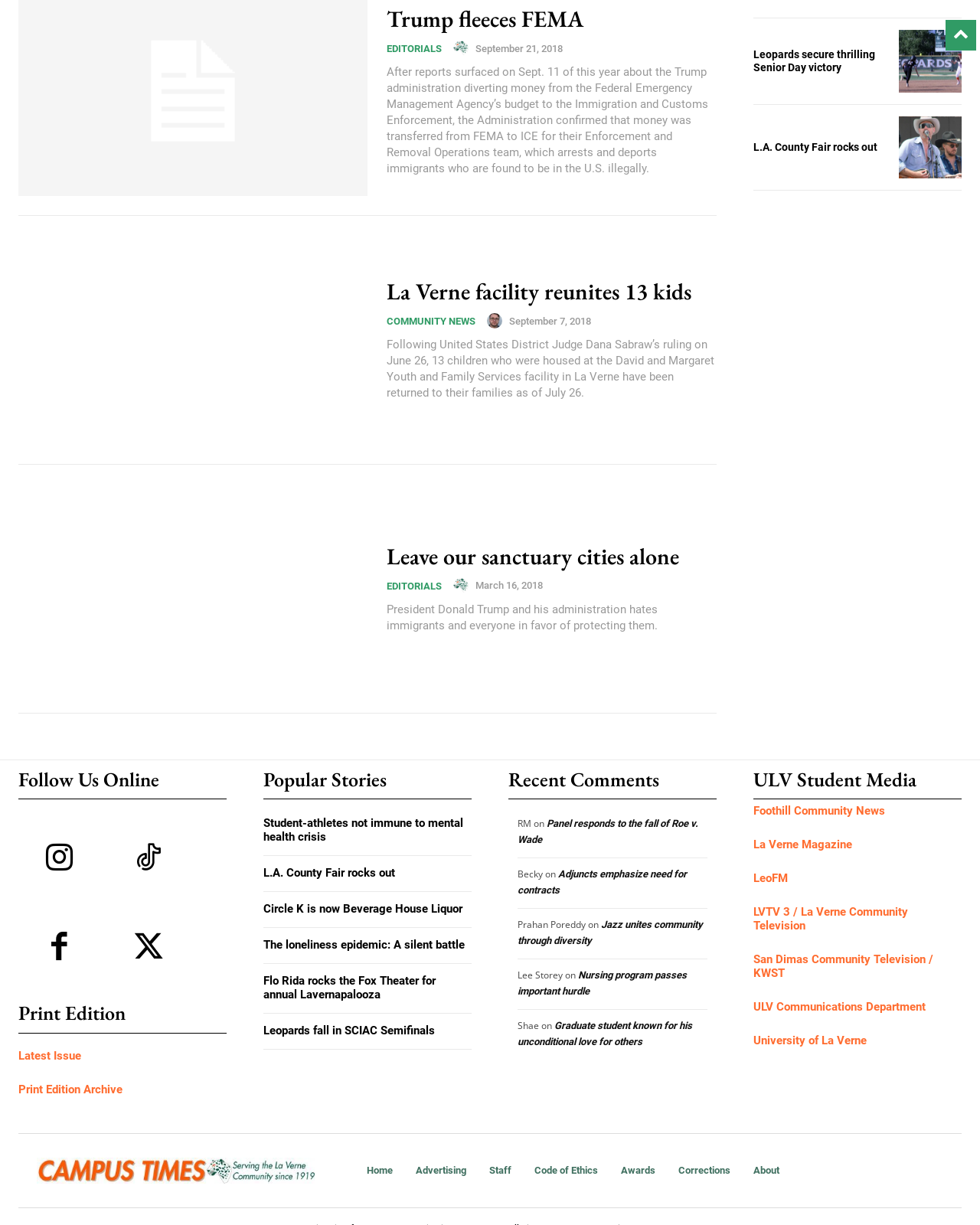Bounding box coordinates should be provided in the format (top-left x, top-left y, bottom-right x, bottom-right y) with all values between 0 and 1. Identify the bounding box for this UI element: University of La Verne

[0.769, 0.844, 0.884, 0.855]